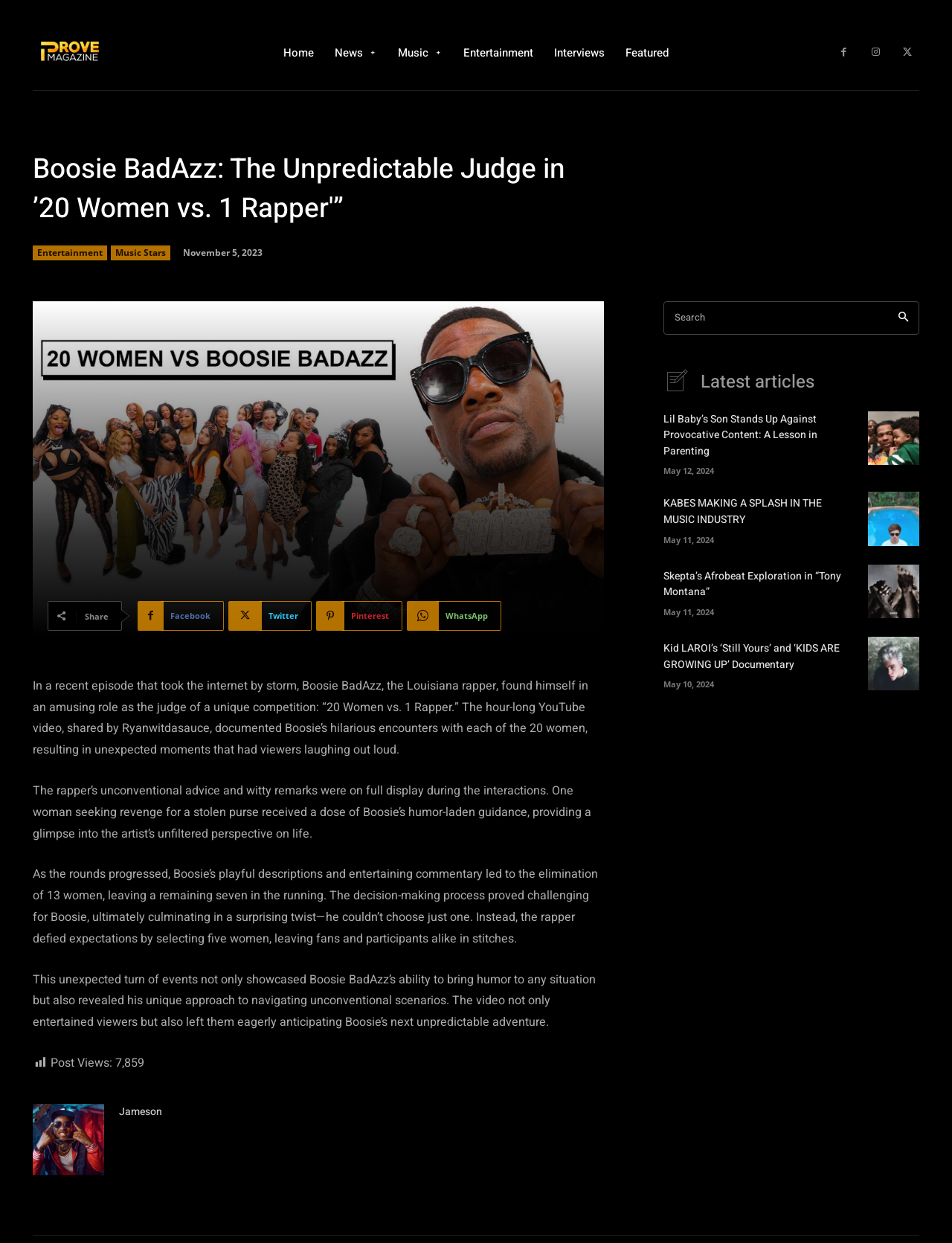Provide the bounding box coordinates for the UI element that is described by this text: "Jameson". The coordinates should be in the form of four float numbers between 0 and 1: [left, top, right, bottom].

[0.125, 0.888, 0.17, 0.901]